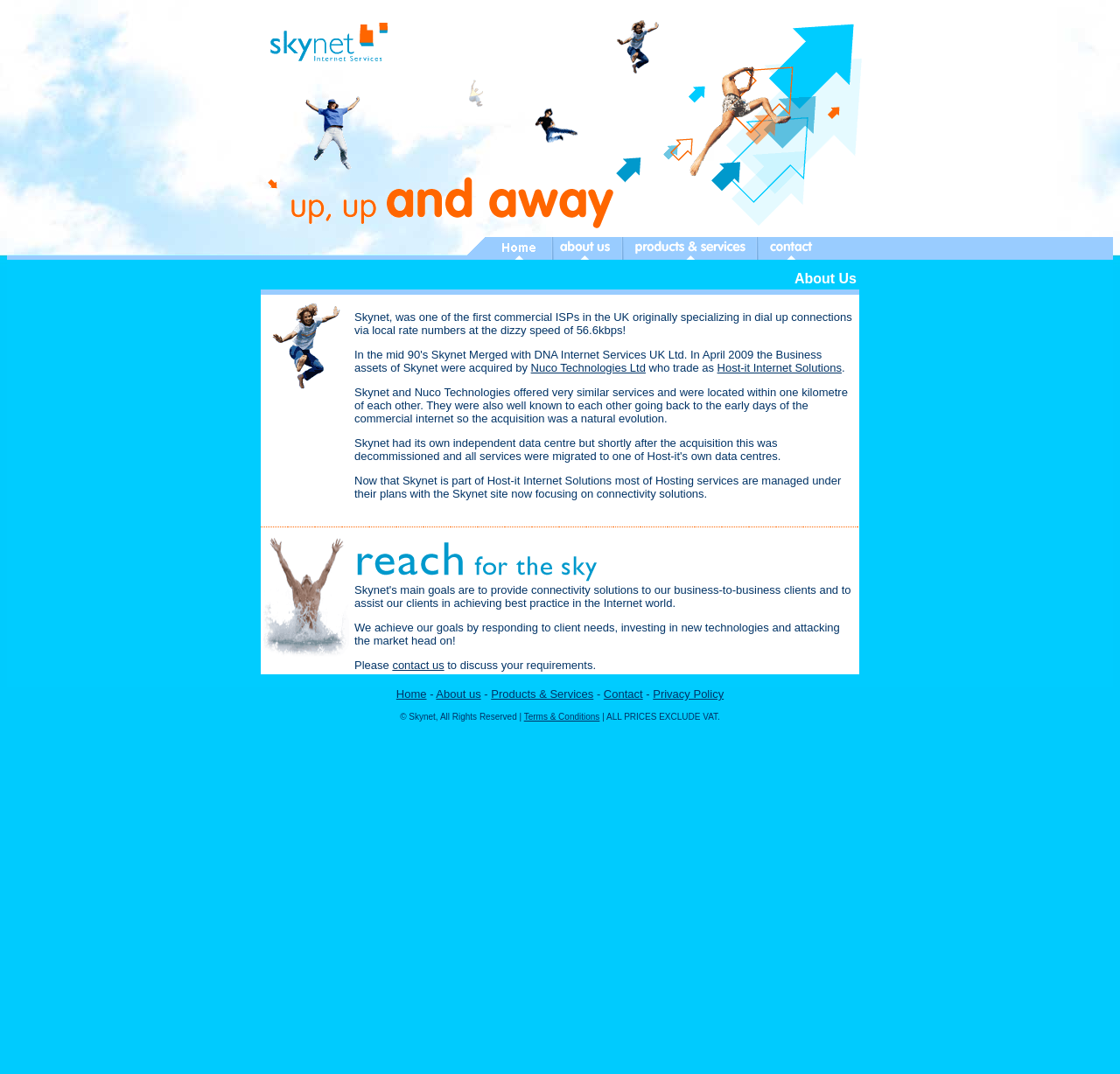From the webpage screenshot, predict the bounding box of the UI element that matches this description: "contact us".

[0.35, 0.613, 0.397, 0.625]